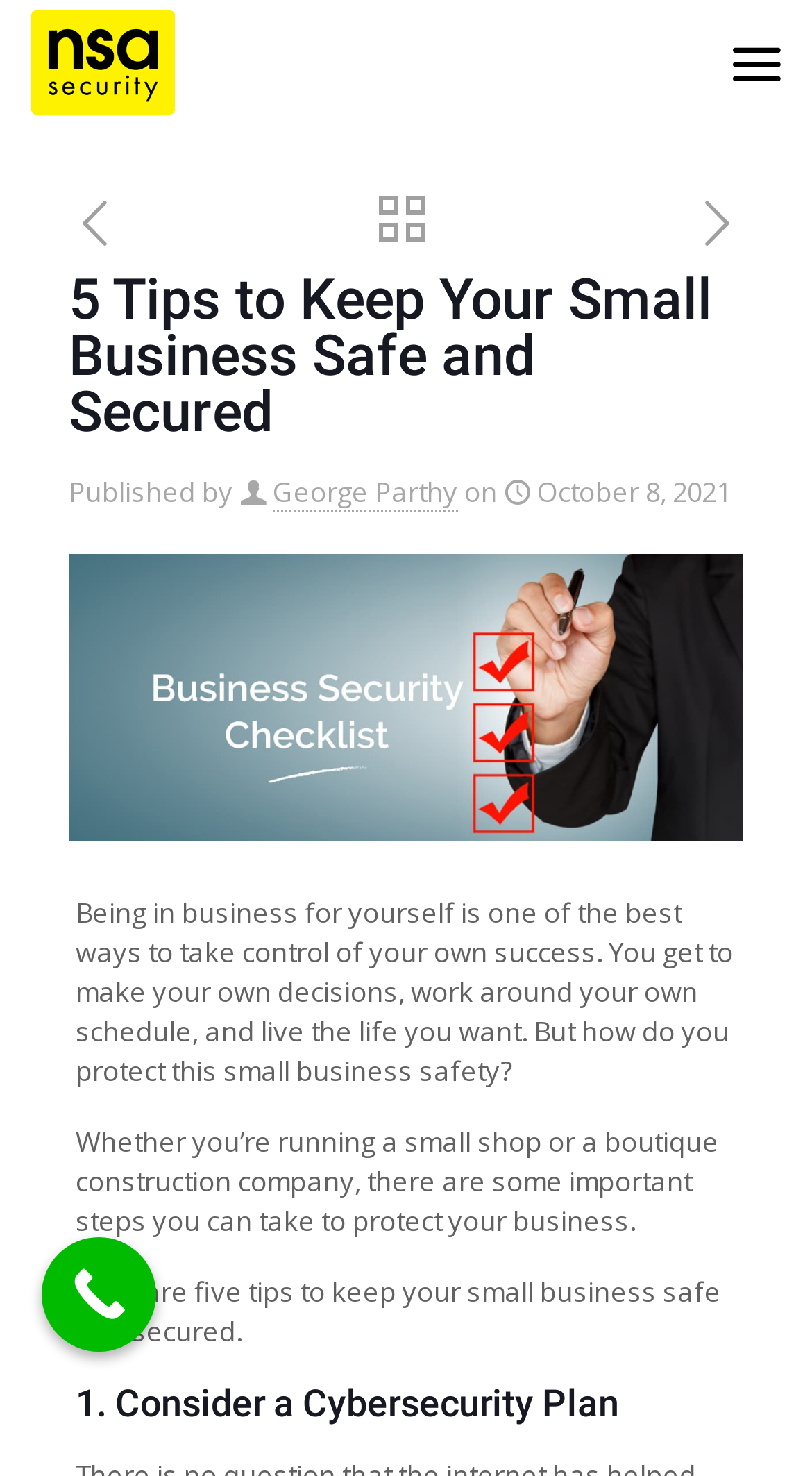Locate the bounding box coordinates of the UI element described by: "Call Now Button". Provide the coordinates as four float numbers between 0 and 1, formatted as [left, top, right, bottom].

[0.051, 0.838, 0.192, 0.916]